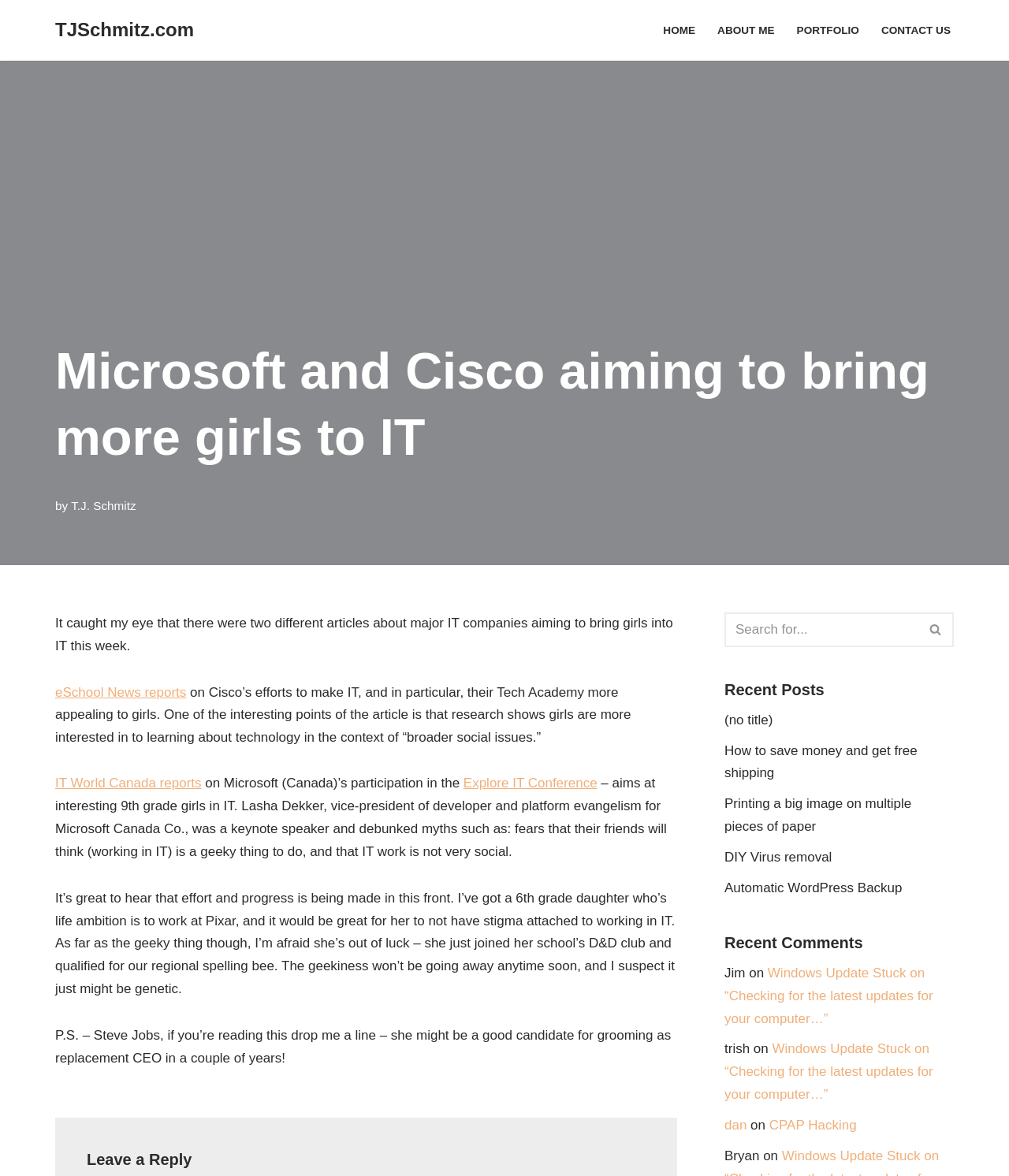Identify the bounding box coordinates of the region that should be clicked to execute the following instruction: "Read the article about Microsoft and Cisco aiming to bring more girls to IT".

[0.055, 0.287, 0.945, 0.401]